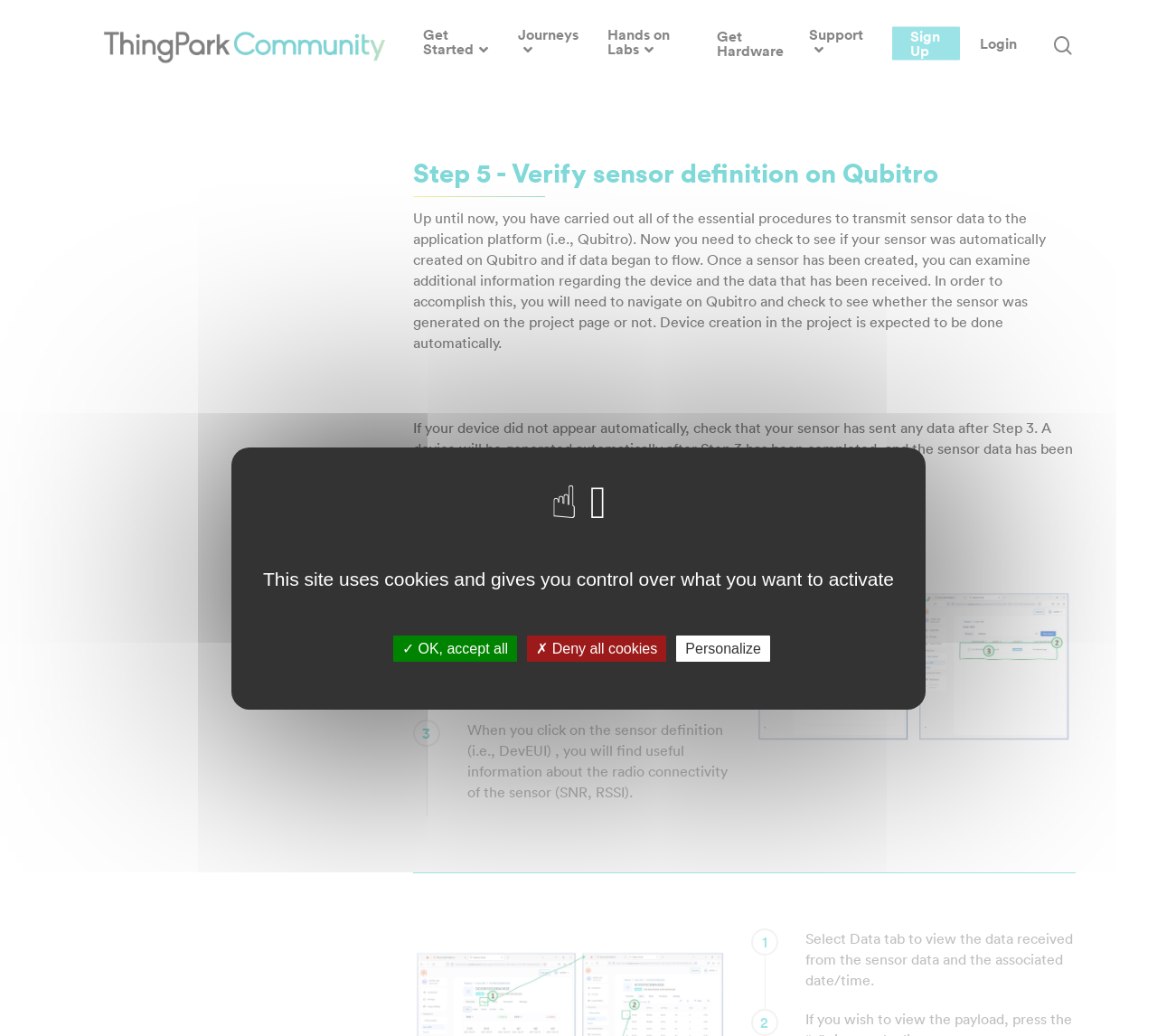What tab should be selected to view received sensor data?
Respond to the question with a single word or phrase according to the image.

Data tab